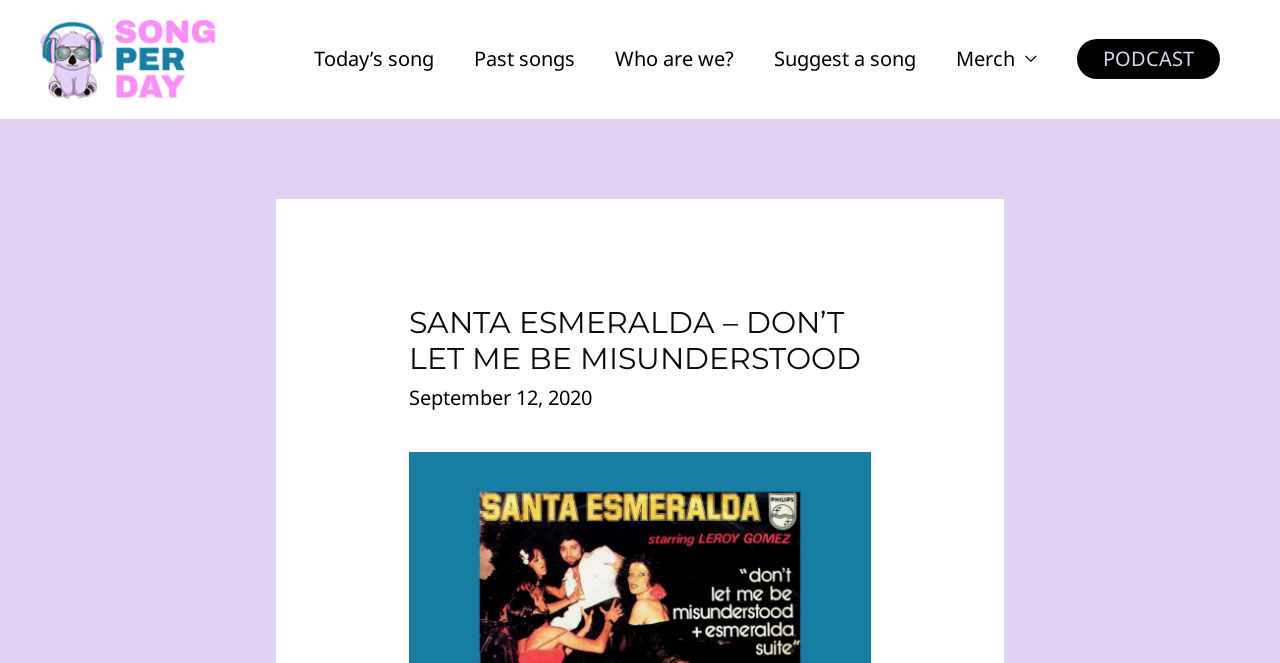Please give a one-word or short phrase response to the following question: 
What is the name of the song featured on this page?

Don't Let Me Be Misunderstood